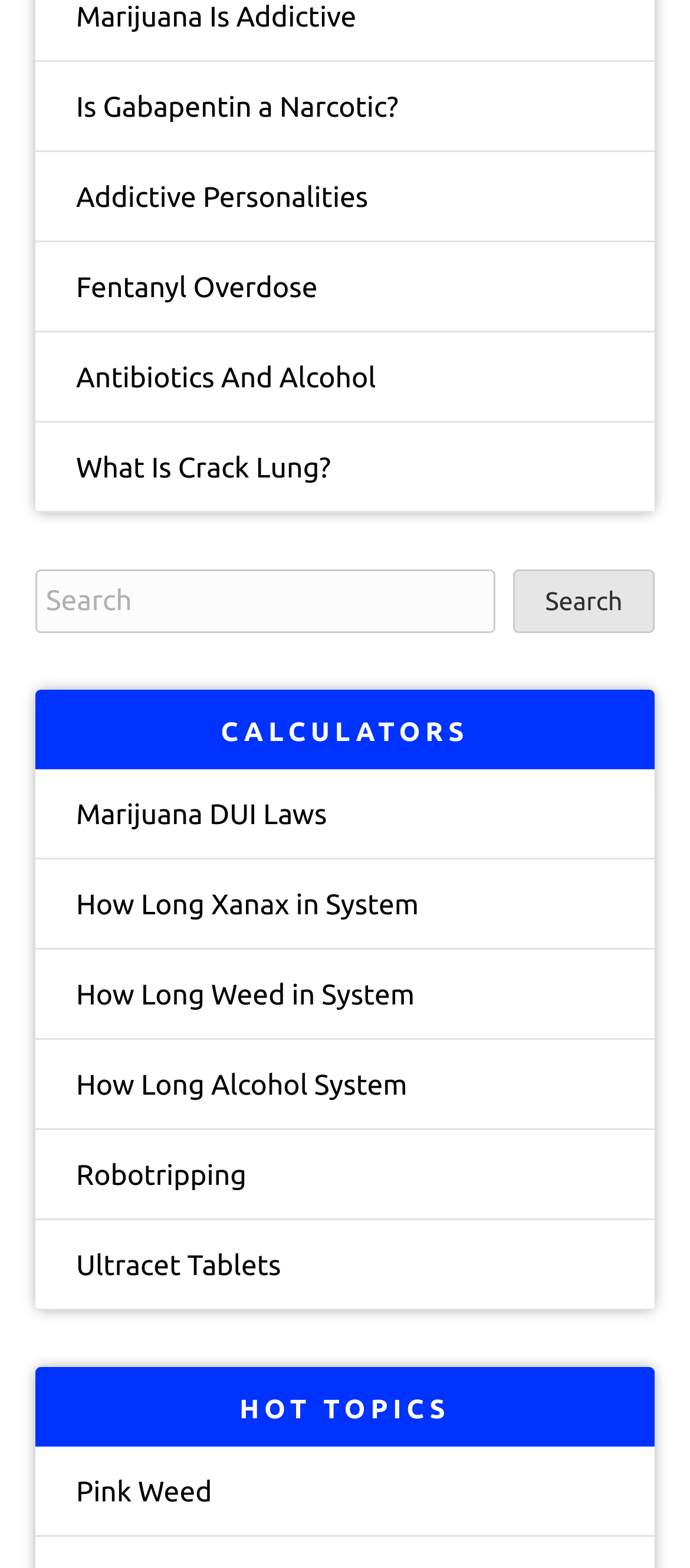Identify the bounding box coordinates of the specific part of the webpage to click to complete this instruction: "Learn about 'Pink Weed'".

[0.051, 0.922, 0.949, 0.979]